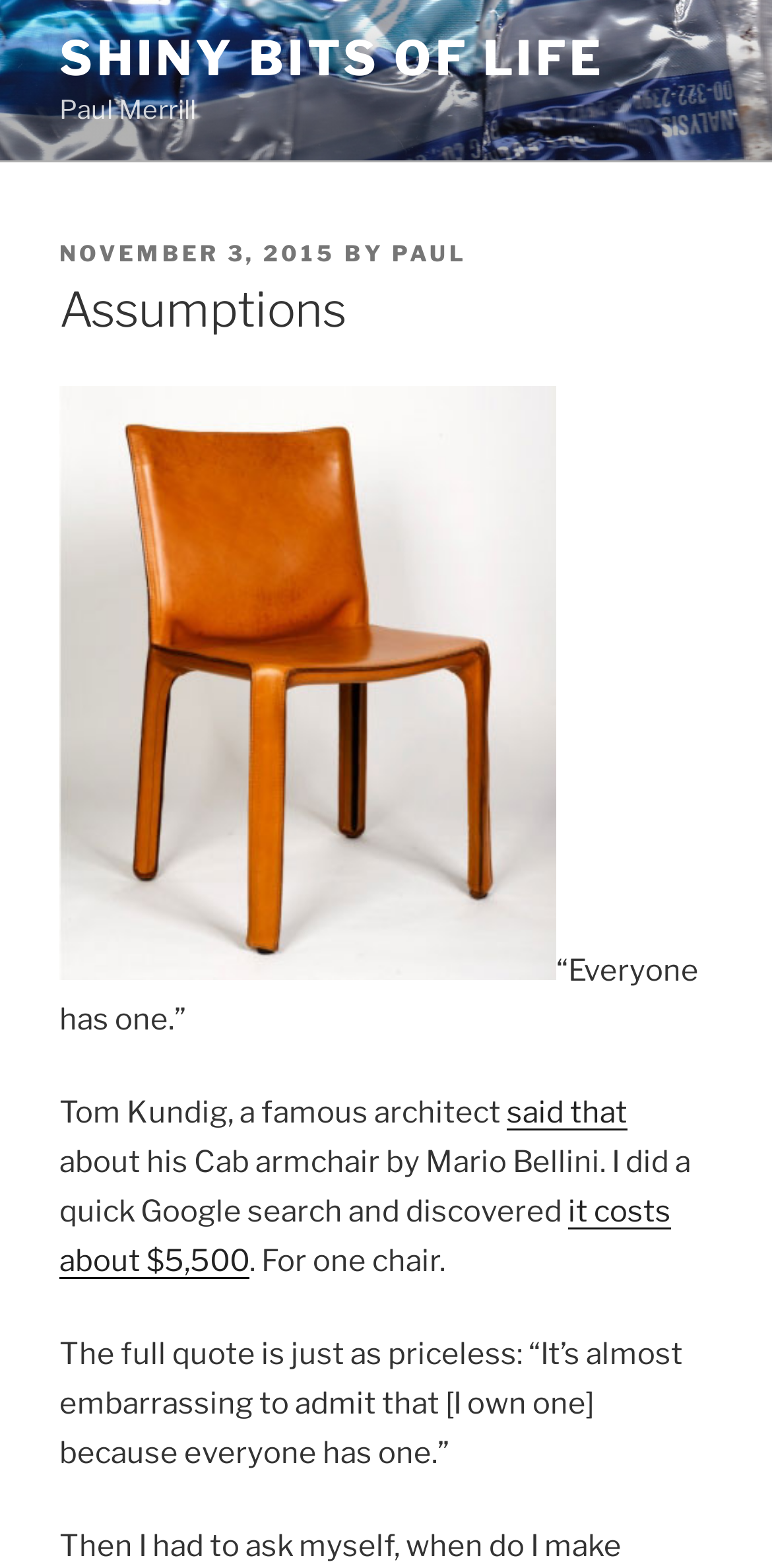Using the element description: "Paul", determine the bounding box coordinates. The coordinates should be in the format [left, top, right, bottom], with values between 0 and 1.

[0.508, 0.153, 0.605, 0.171]